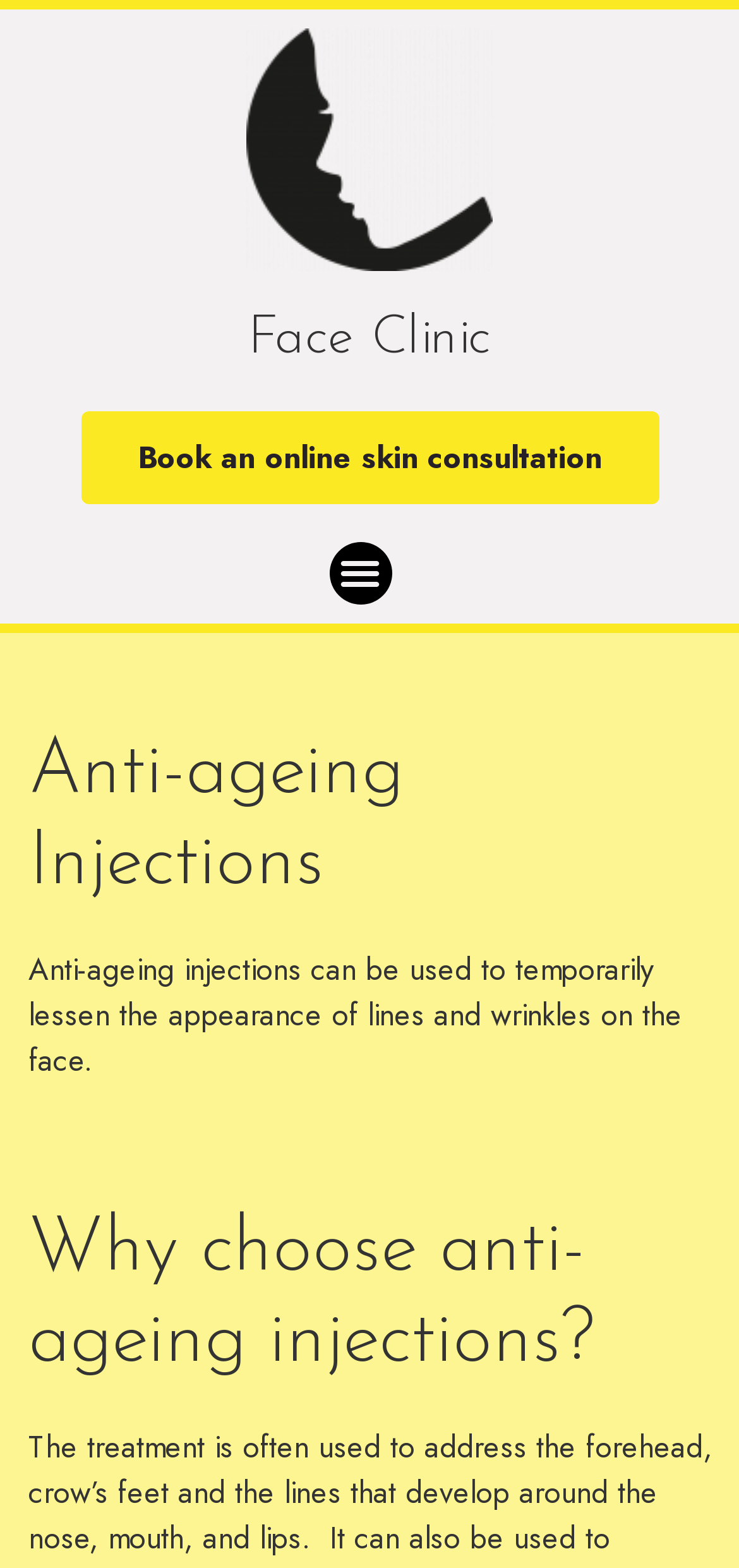What is the name of the clinic?
Relying on the image, give a concise answer in one word or a brief phrase.

Face Clinic